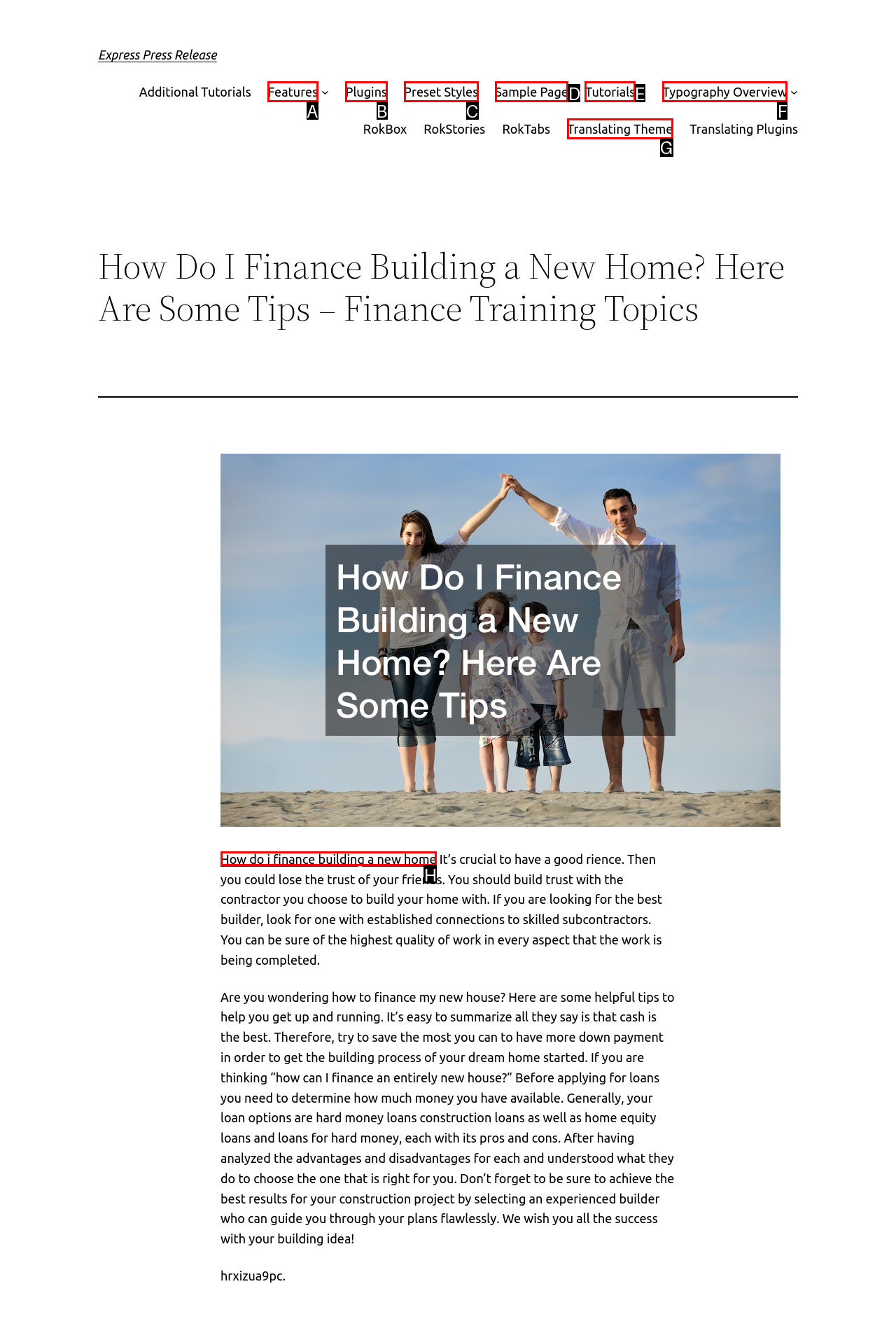Tell me which one HTML element best matches the description: Plugins Answer with the option's letter from the given choices directly.

B